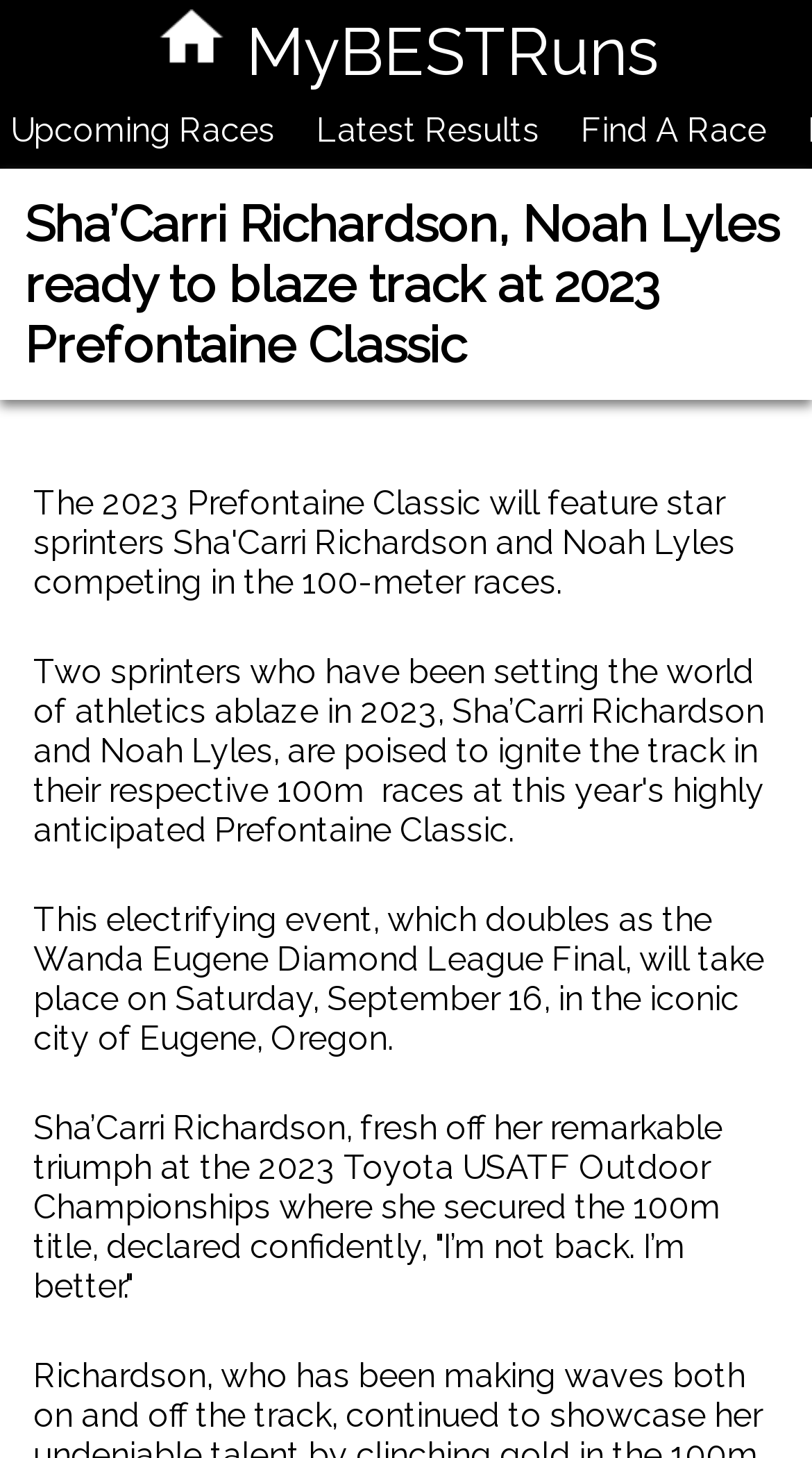What is the name of the event mentioned in the article?
Using the visual information, reply with a single word or short phrase.

Prefontaine Classic